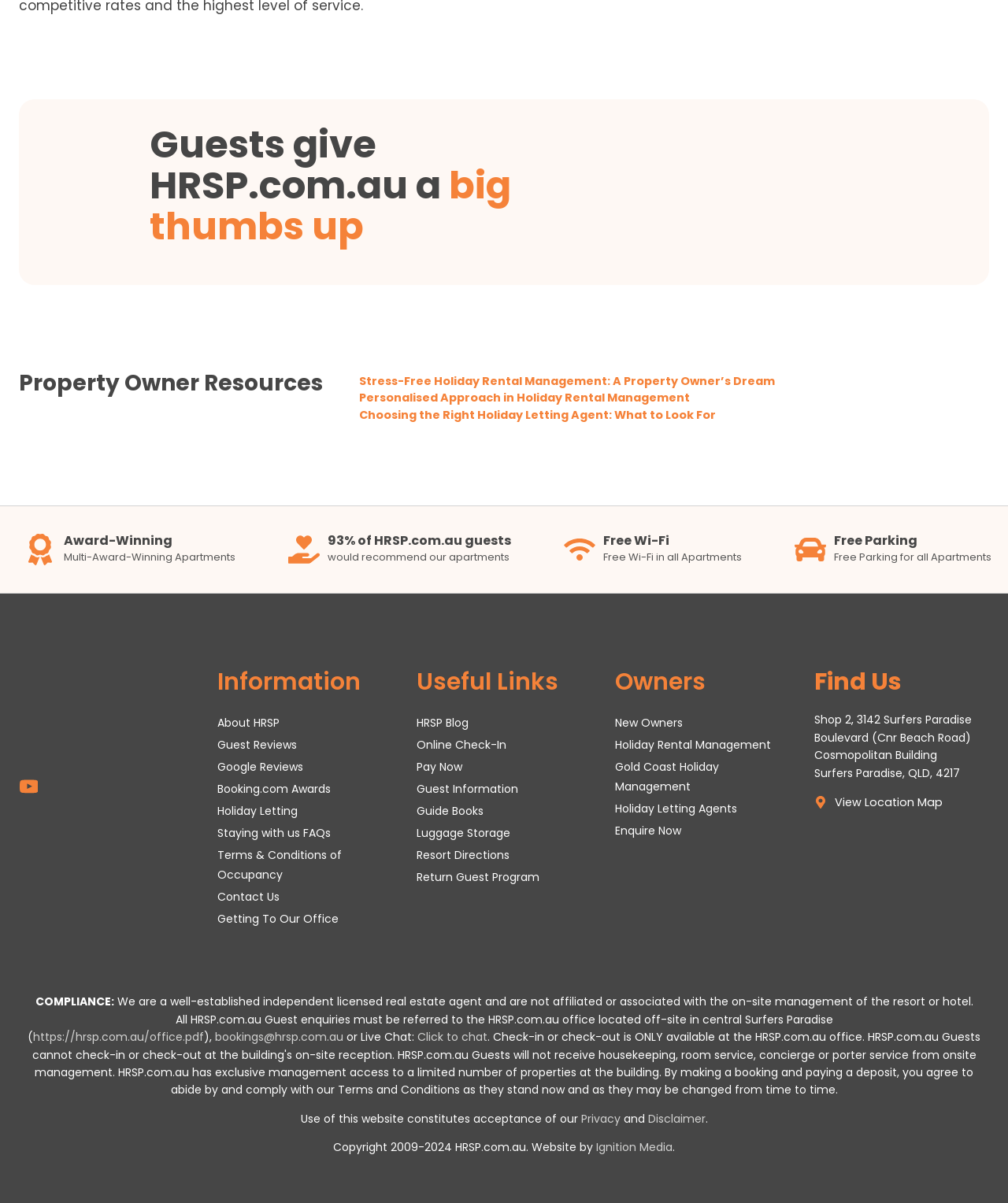Determine the bounding box coordinates of the section to be clicked to follow the instruction: "Click on 'Stress-Free Holiday Rental Management: A Property Owner’s Dream'". The coordinates should be given as four float numbers between 0 and 1, formatted as [left, top, right, bottom].

[0.356, 0.31, 0.769, 0.324]